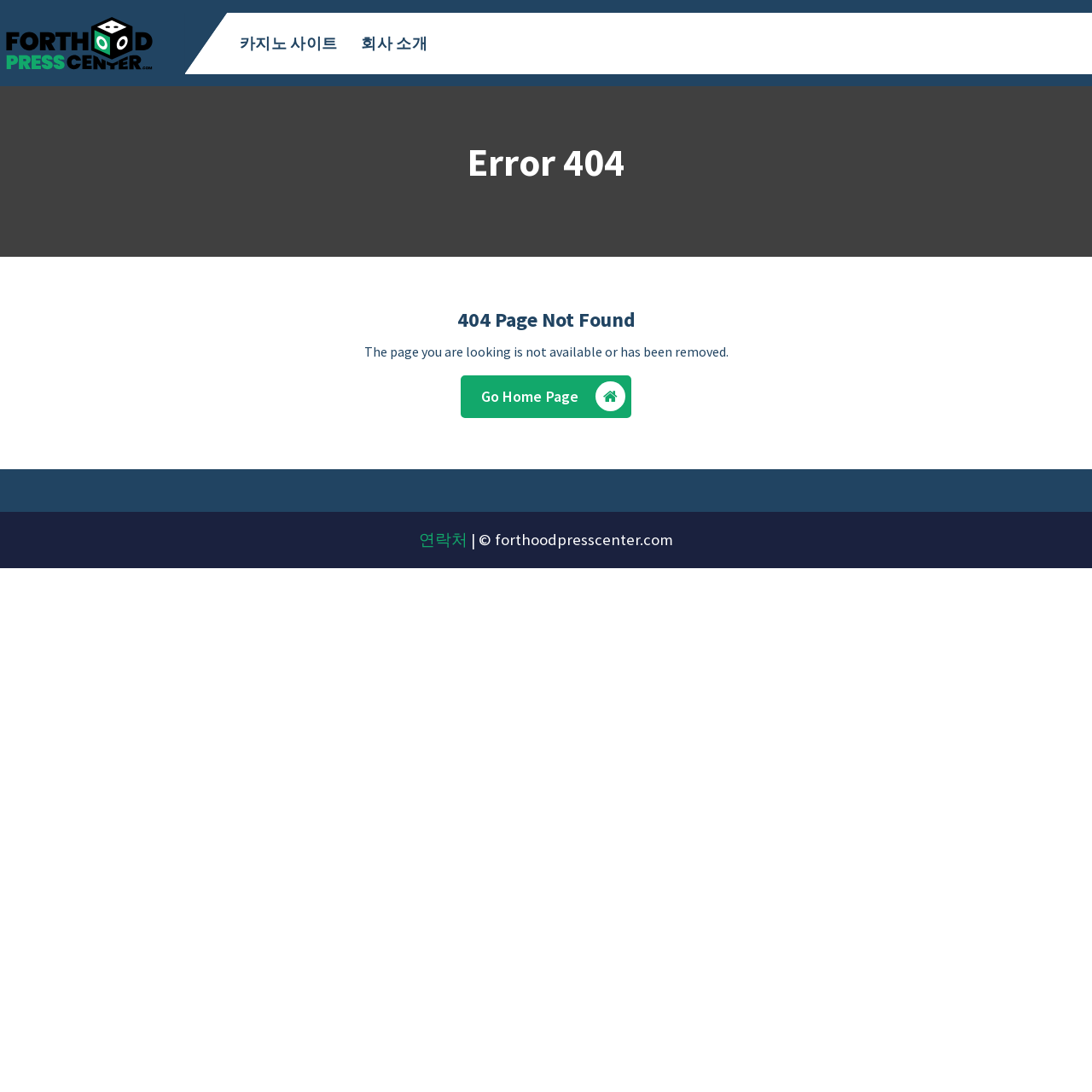What is the copyright information displayed at the bottom of the page?
Based on the screenshot, provide a one-word or short-phrase response.

© forthoodpresscenter.com